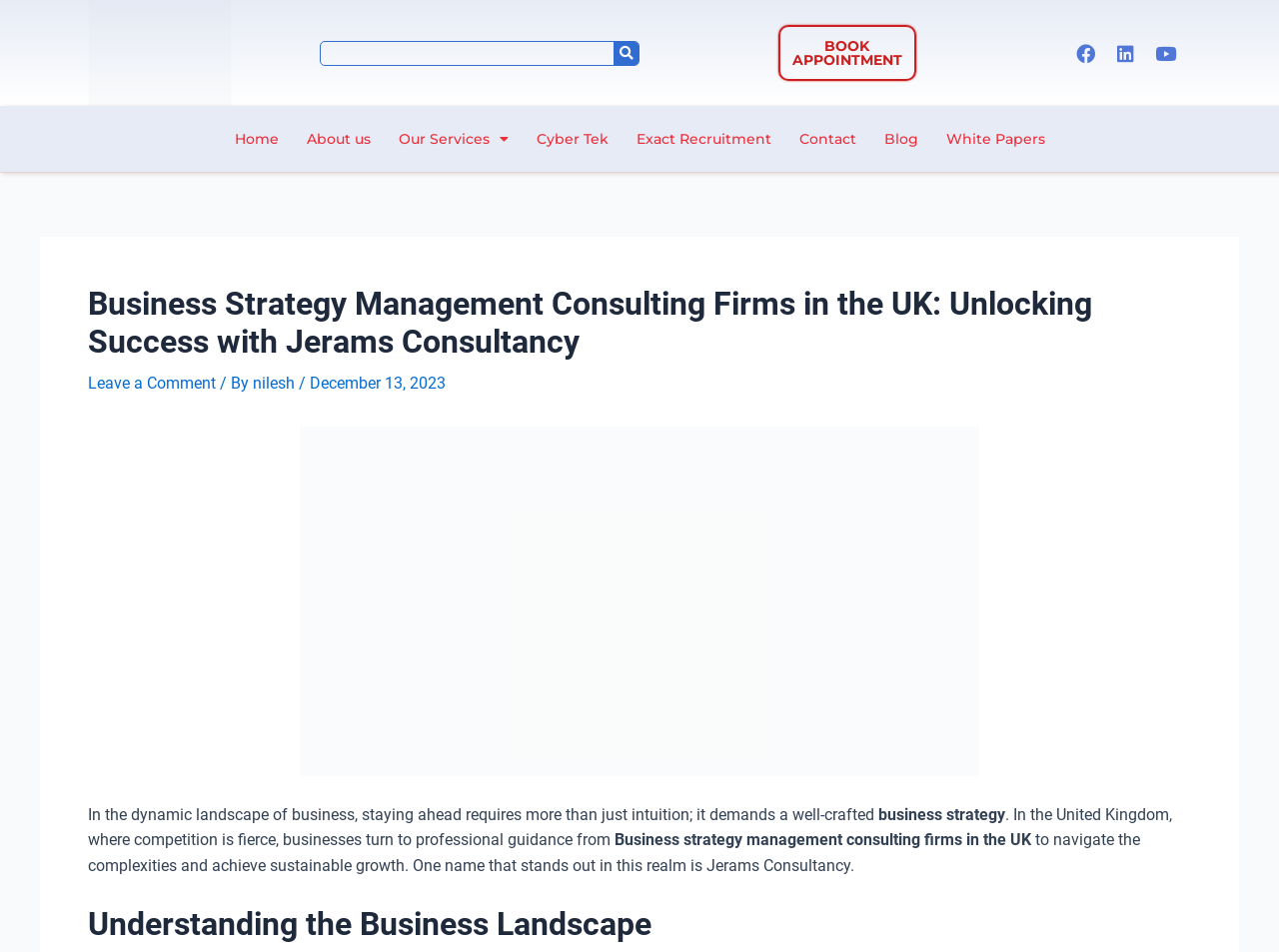Respond with a single word or phrase to the following question: What is the text on the top-left link?

Best management consulting firm in London